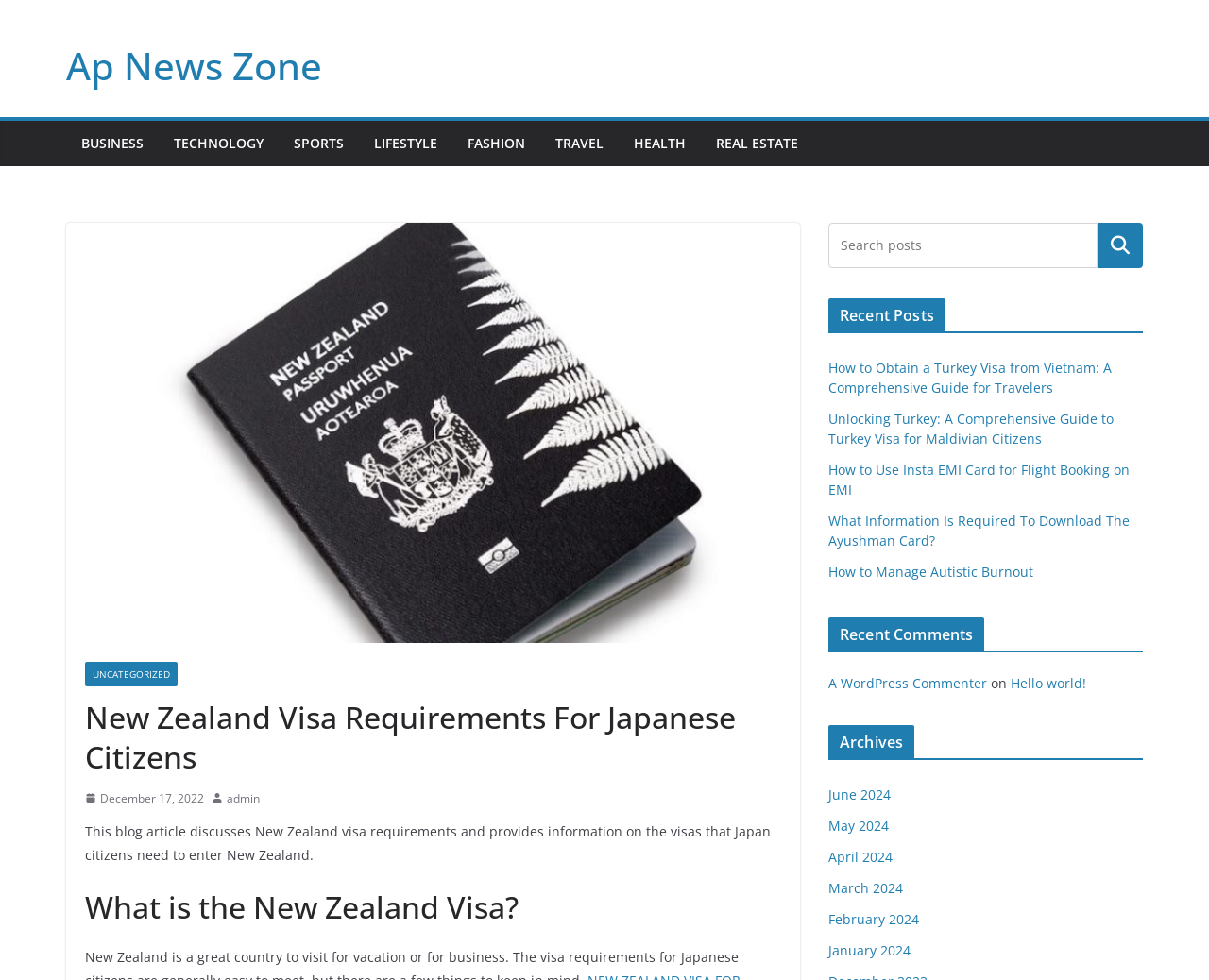Find the bounding box of the element with the following description: "Fashion". The coordinates must be four float numbers between 0 and 1, formatted as [left, top, right, bottom].

[0.387, 0.133, 0.434, 0.16]